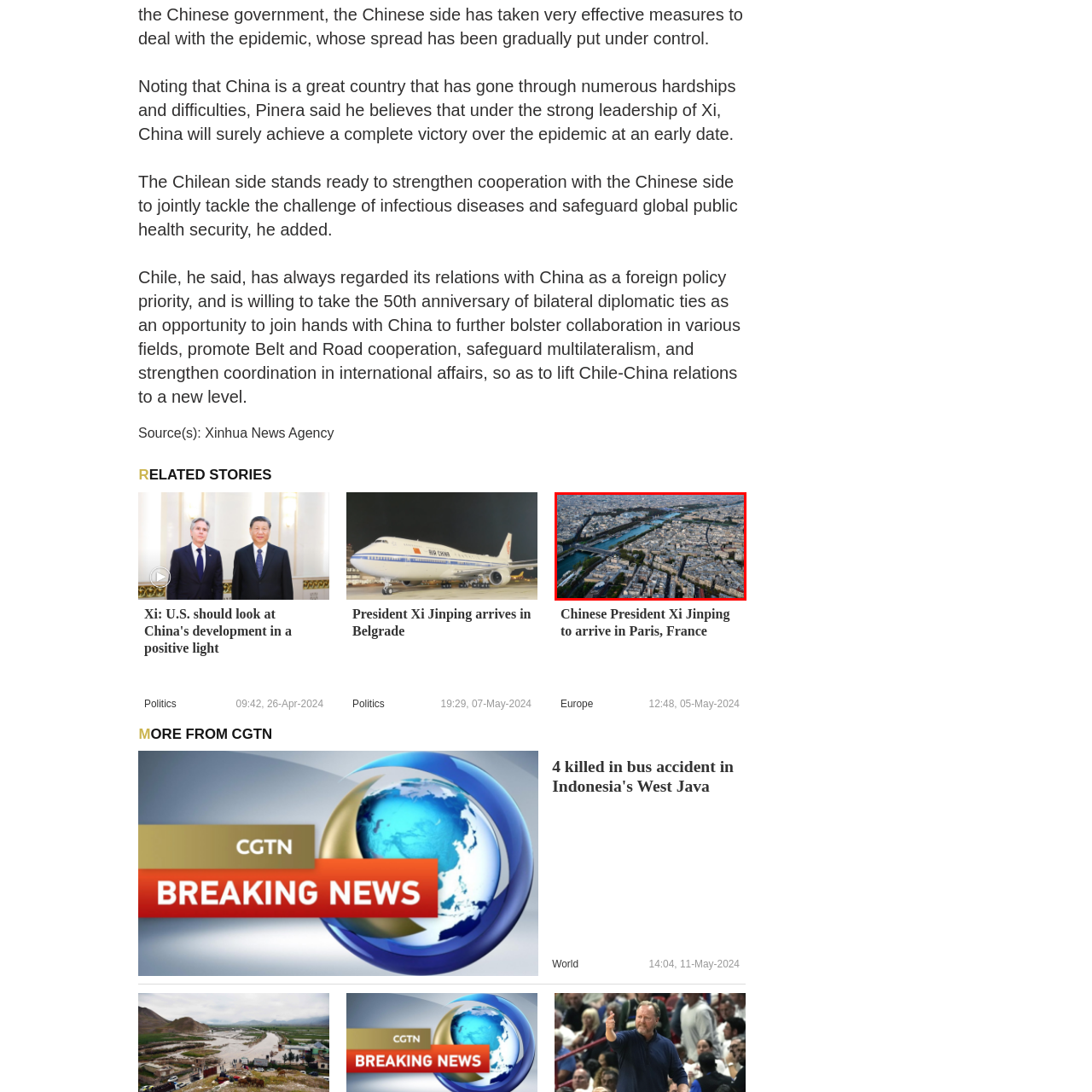Pay attention to the image encased in the red boundary and reply to the question using a single word or phrase:
What is the purpose of the bridges along the Seine River?

Connecting the banks